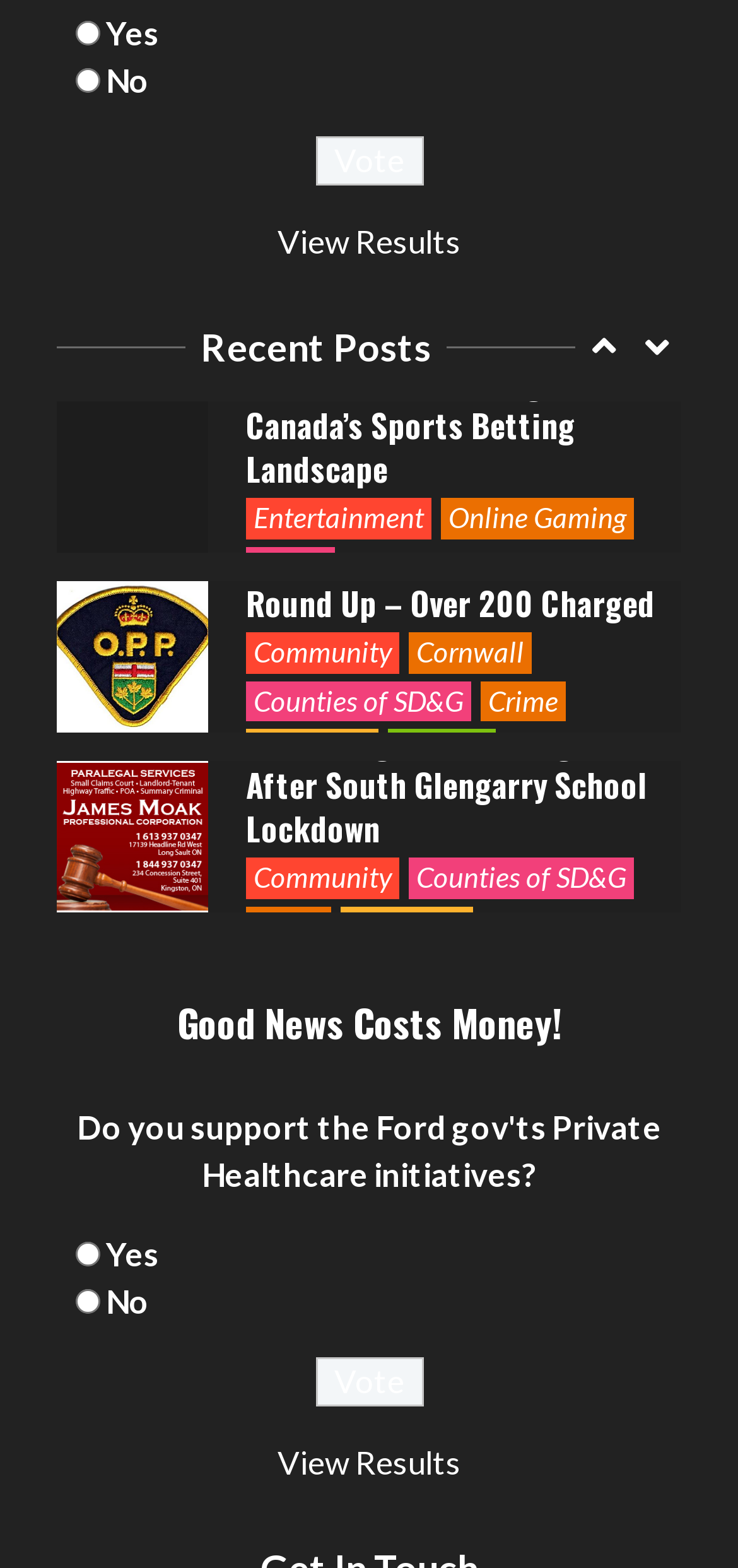Use a single word or phrase to answer the question: 
How many links are there under 'Recent Posts'?

15